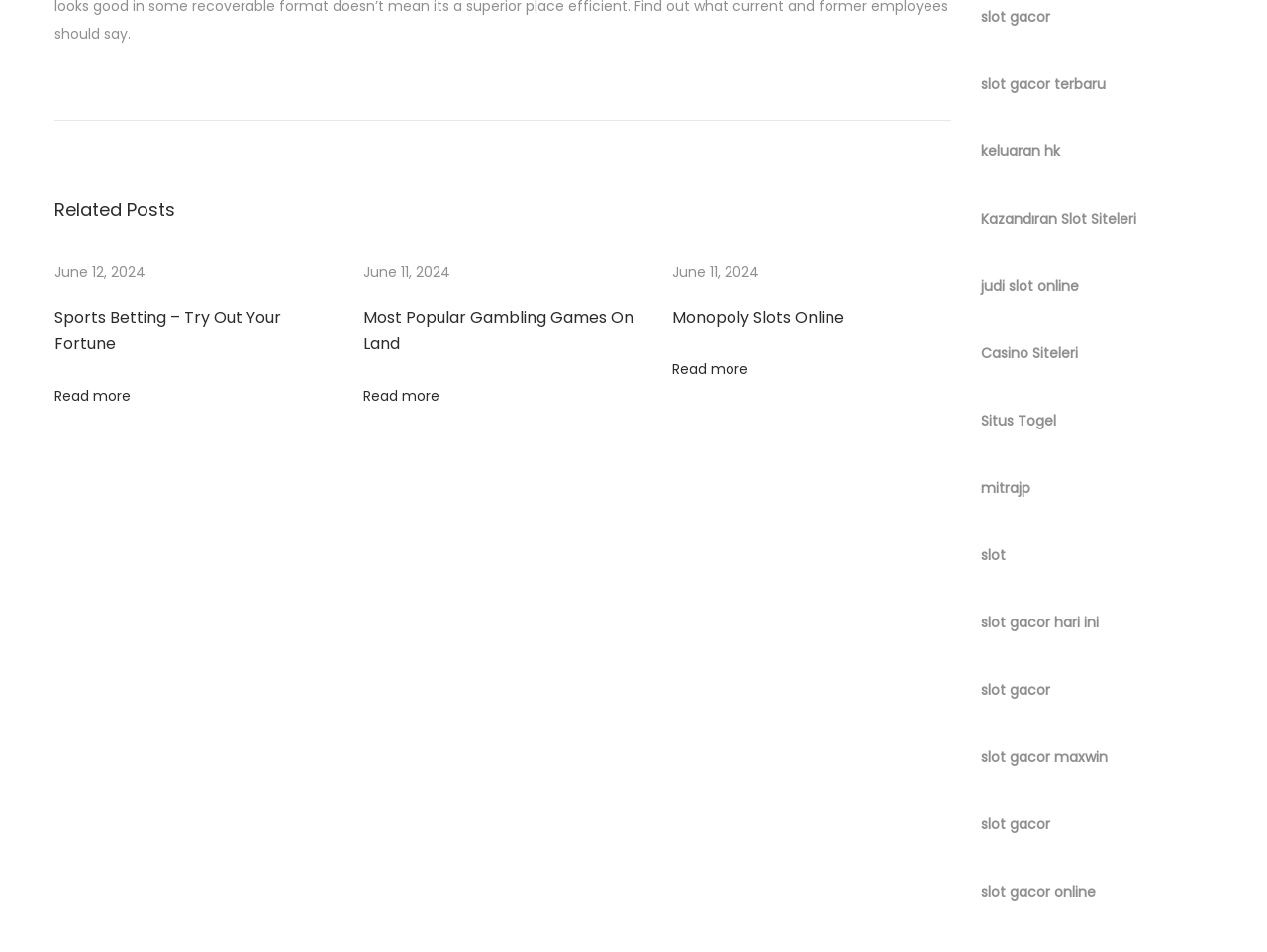Locate the bounding box coordinates of the clickable area to execute the instruction: "Click on 'Sports Betting – Try Out Your Fortune'". Provide the coordinates as four float numbers between 0 and 1, represented as [left, top, right, bottom].

[0.043, 0.321, 0.222, 0.373]